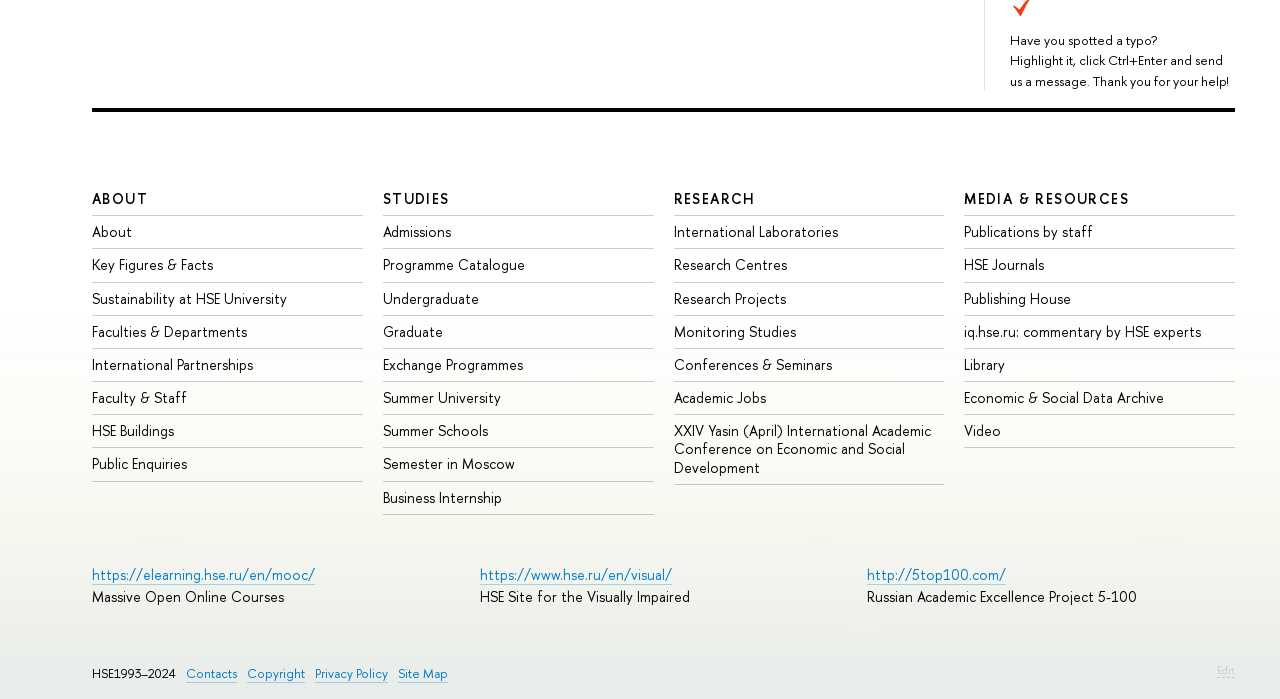What is the university's name?
Please provide a detailed answer to the question.

The university's name can be inferred from the various links and text elements on the webpage, such as 'HSE Buildings', 'HSE Journals', and 'HSE Site for the Visually Impaired', which all contain the abbreviation 'HSE'. Additionally, the text element 'HSE1993–2024' suggests that HSE is the name of the university.